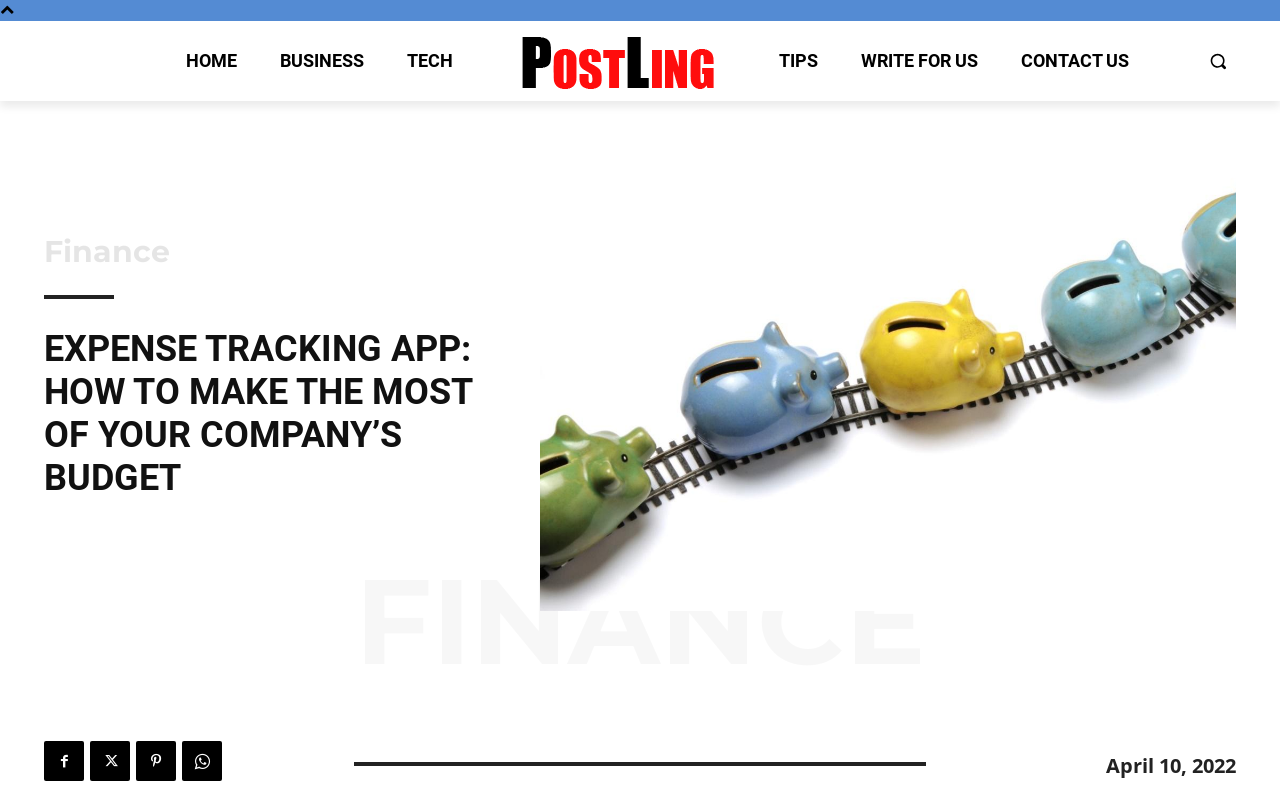Locate the coordinates of the bounding box for the clickable region that fulfills this instruction: "go to FINANCE page".

[0.277, 0.698, 0.723, 0.847]